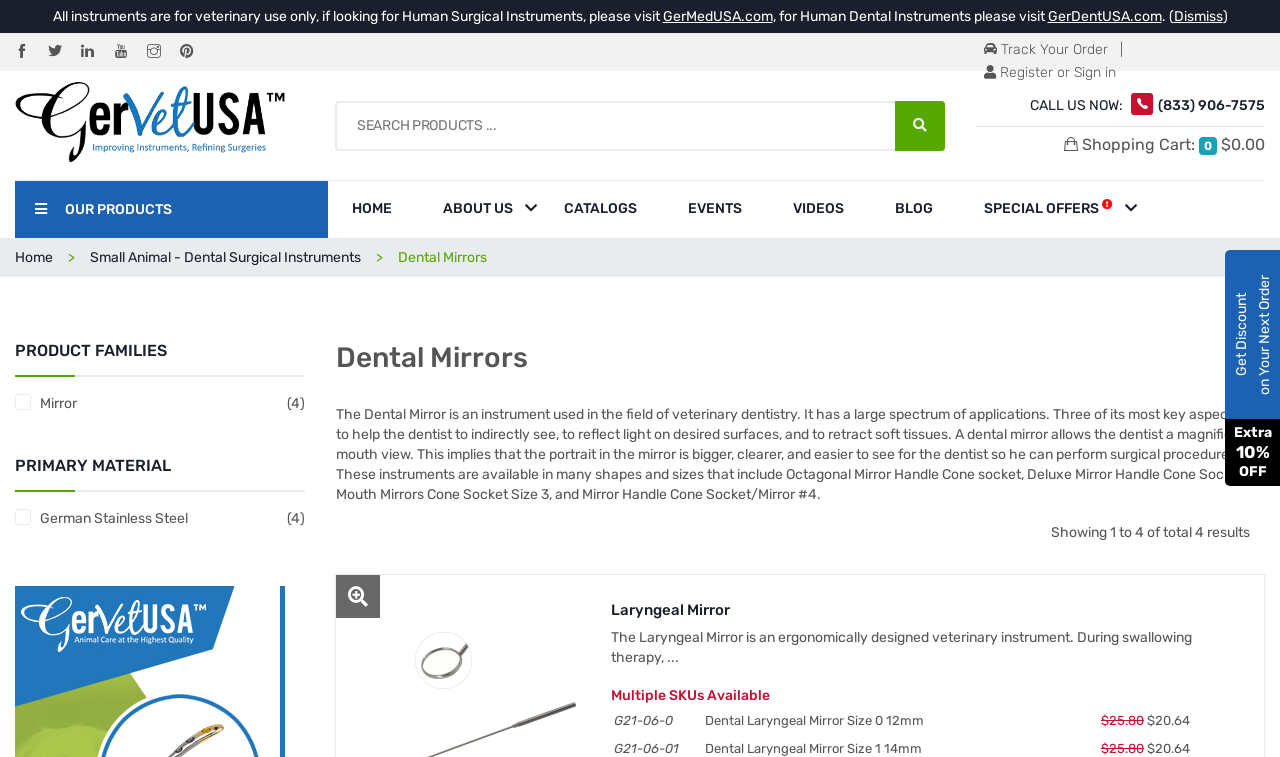What is the discount offered?
Give a single word or phrase as your answer by examining the image.

10% OFF